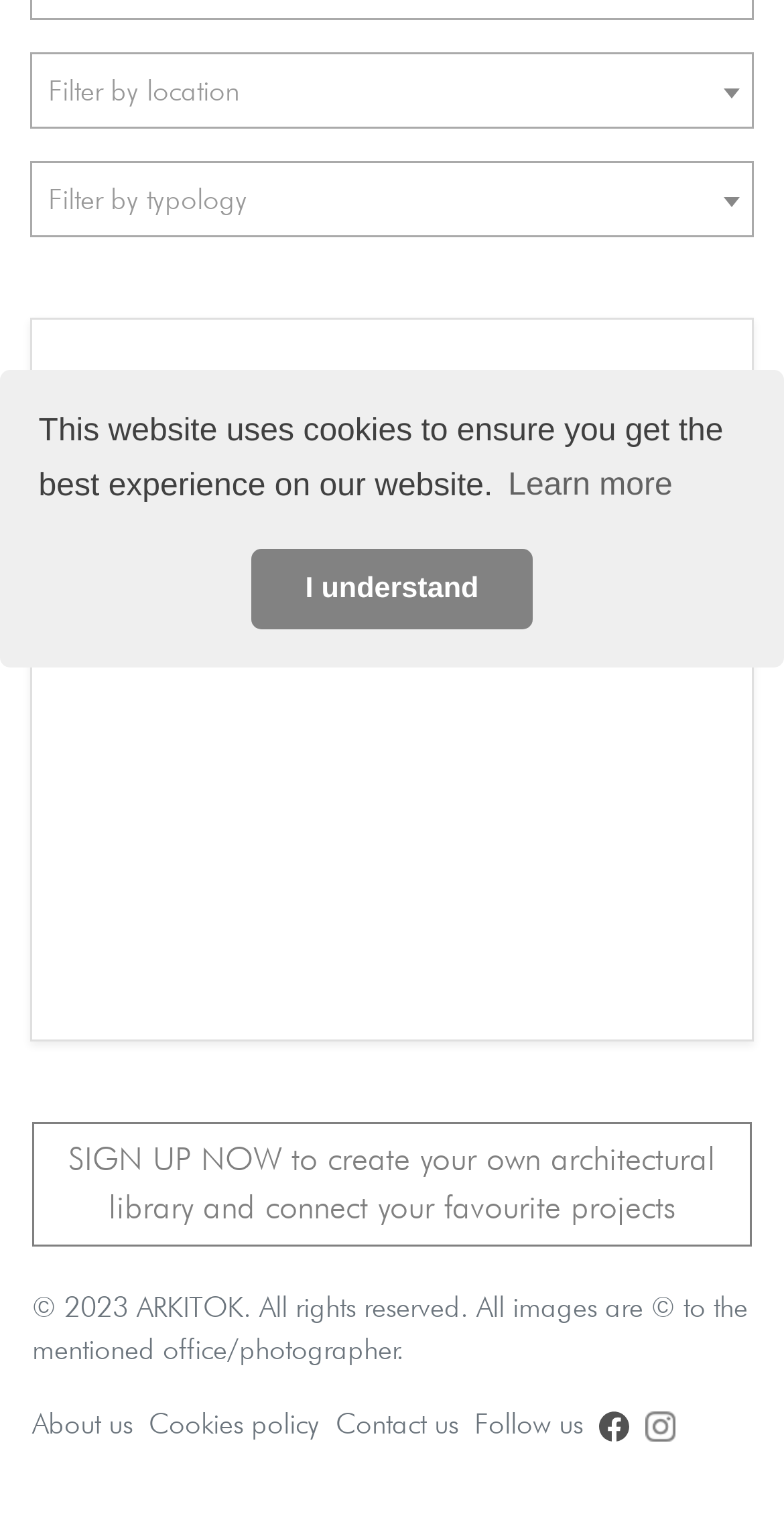Identify the bounding box coordinates for the UI element described by the following text: "Cookies policy". Provide the coordinates as four float numbers between 0 and 1, in the format [left, top, right, bottom].

[0.19, 0.927, 0.418, 0.948]